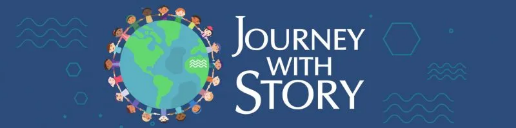Break down the image into a detailed narrative.

The image features a vibrant graphic design promoting the podcast "Journey with Story." At the center is a globe, symbolizing global storytelling, surrounded by colorful illustrations of diverse children holding hands, representing unity and the universal appeal of stories. The title "JOURNEY WITH STORY" is prominently displayed in a bold, inviting font, emphasizing the focus on stories that connect children from various backgrounds. The background features subtle patterns that enhance the theme of creativity and exploration, creating an engaging visual atmosphere that appeals to children and families alike. This image encapsulates the essence of storytelling as a bridge that links cultures and experiences, inviting listeners on a whimsical auditory adventure.